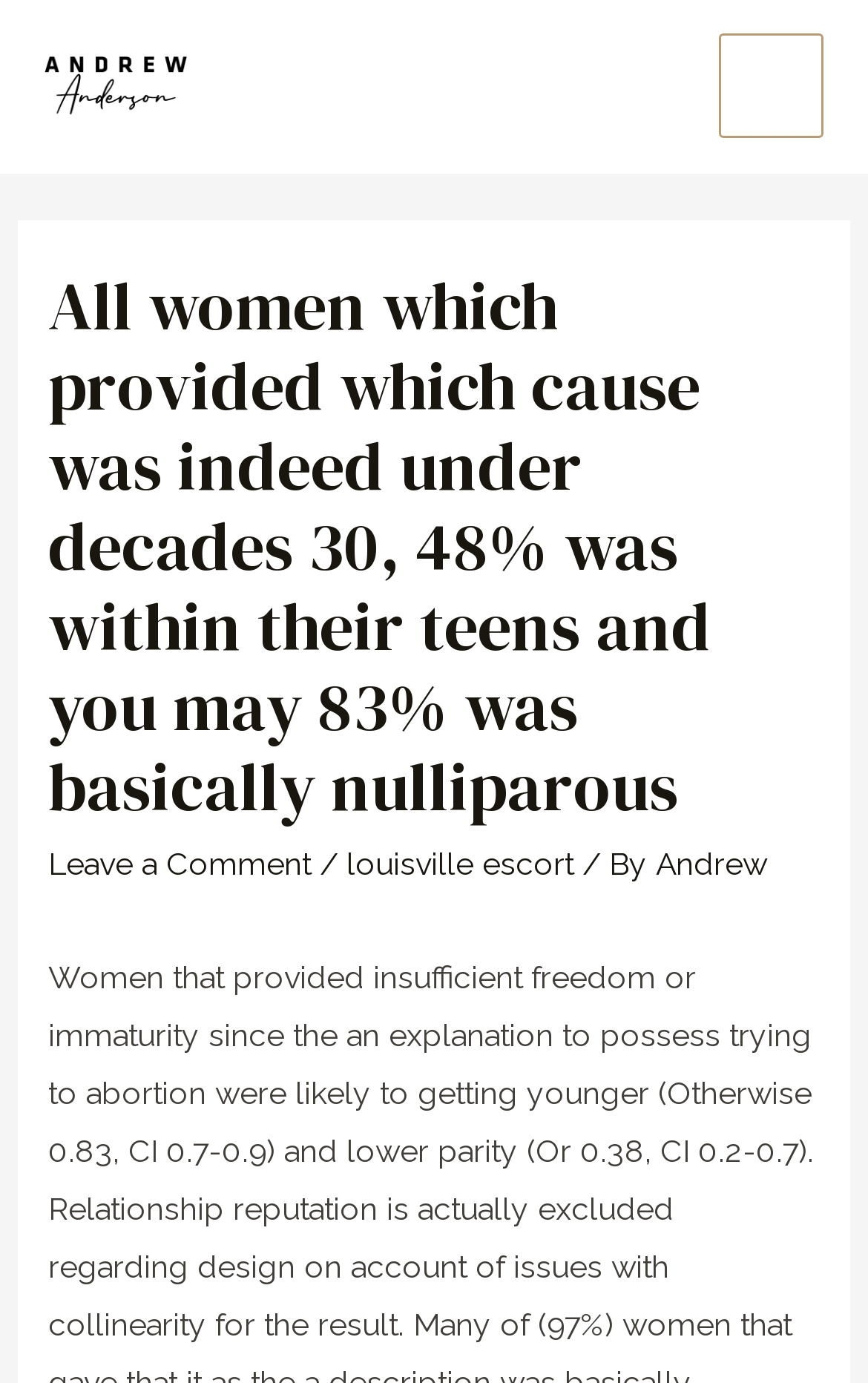What is the image above the 'Main Menu' button? Look at the image and give a one-word or short phrase answer.

Andrew Anderson